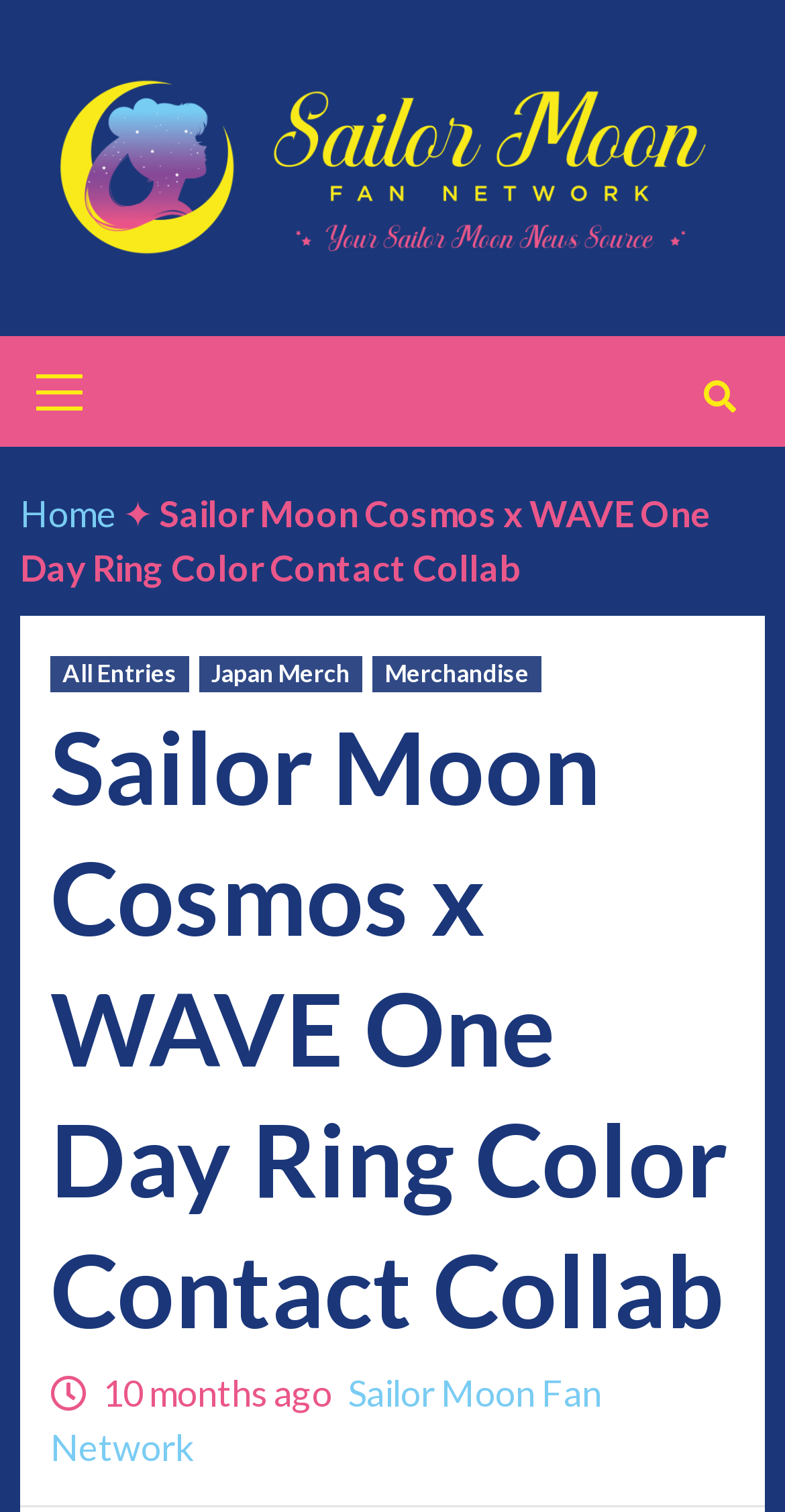Answer the question below with a single word or a brief phrase: 
What type of content is on the webpage?

Merchandise